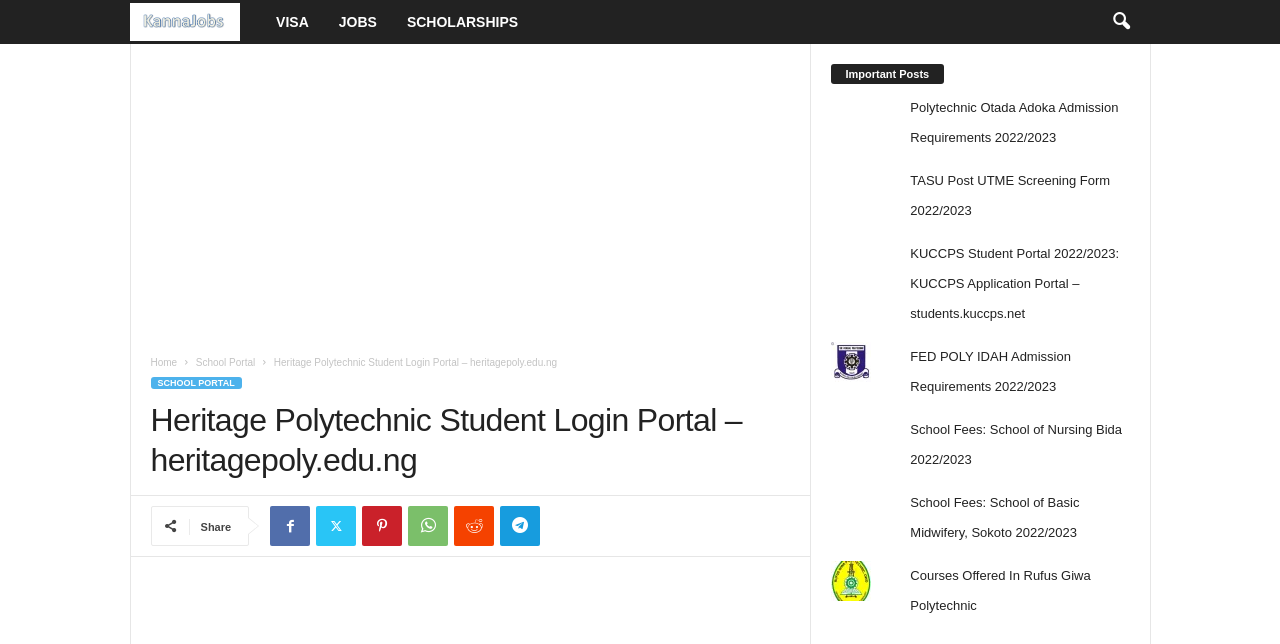Respond to the question with just a single word or phrase: 
What is the title of the section below the navigation bar?

Important Posts